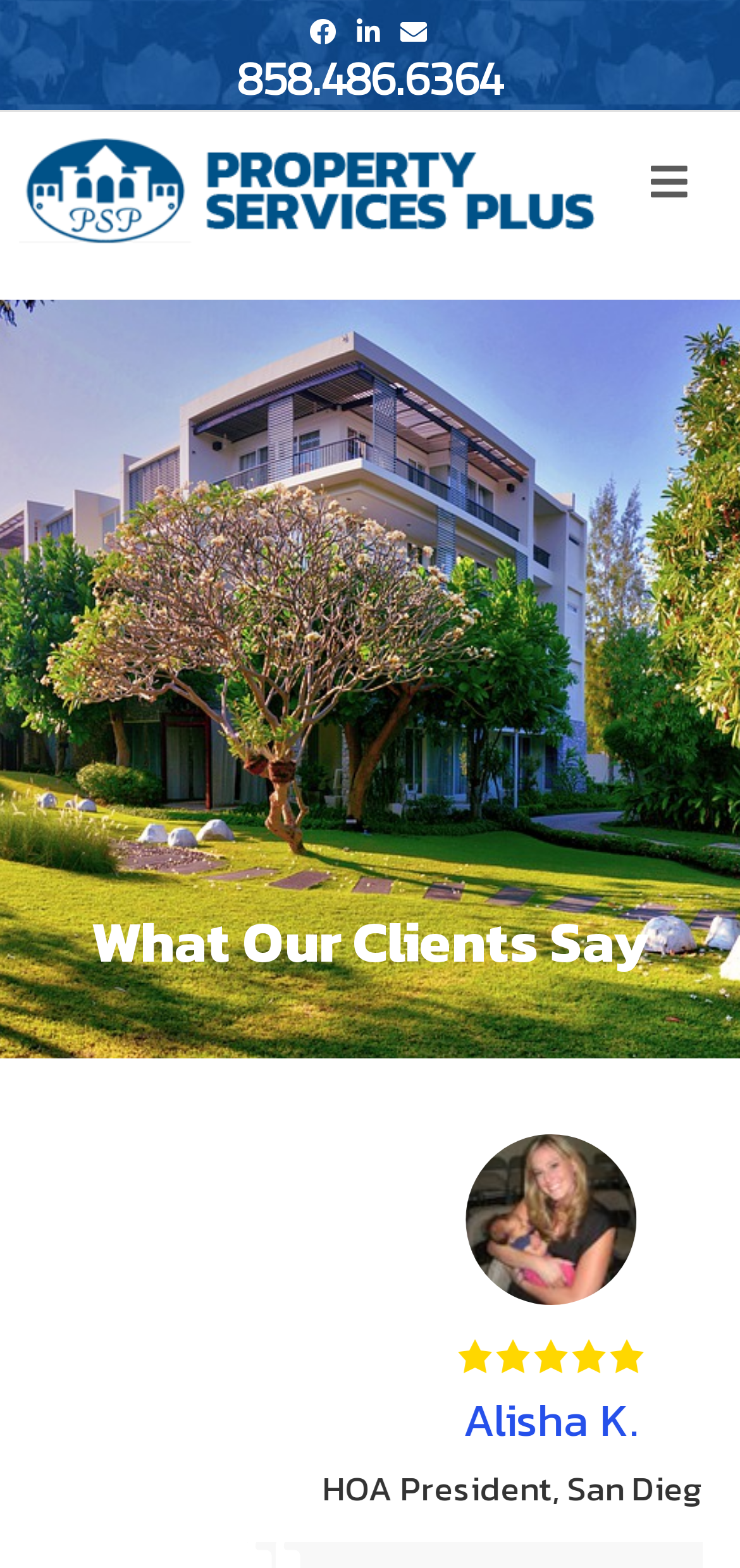Deliver a detailed narrative of the webpage's visual and textual elements.

The webpage is about Testimonials for Property Services Plus. At the top right corner, there are three social media links: Facebook, Linkedin, and Email. Next to these links, there is a phone number, 858.486.6364, displayed prominently. 

On the top left side, there is a link to Property Services Plus, accompanied by an image with the same name. This section also contains a button with an icon. 

The main content of the webpage is headed by a title, "What Our Clients Say", which is located near the top center of the page. Below this title, there is a testimonial section featuring a client, Alisha K., who is an HOA President from San Diego, CA. Her testimonial is accompanied by an image.